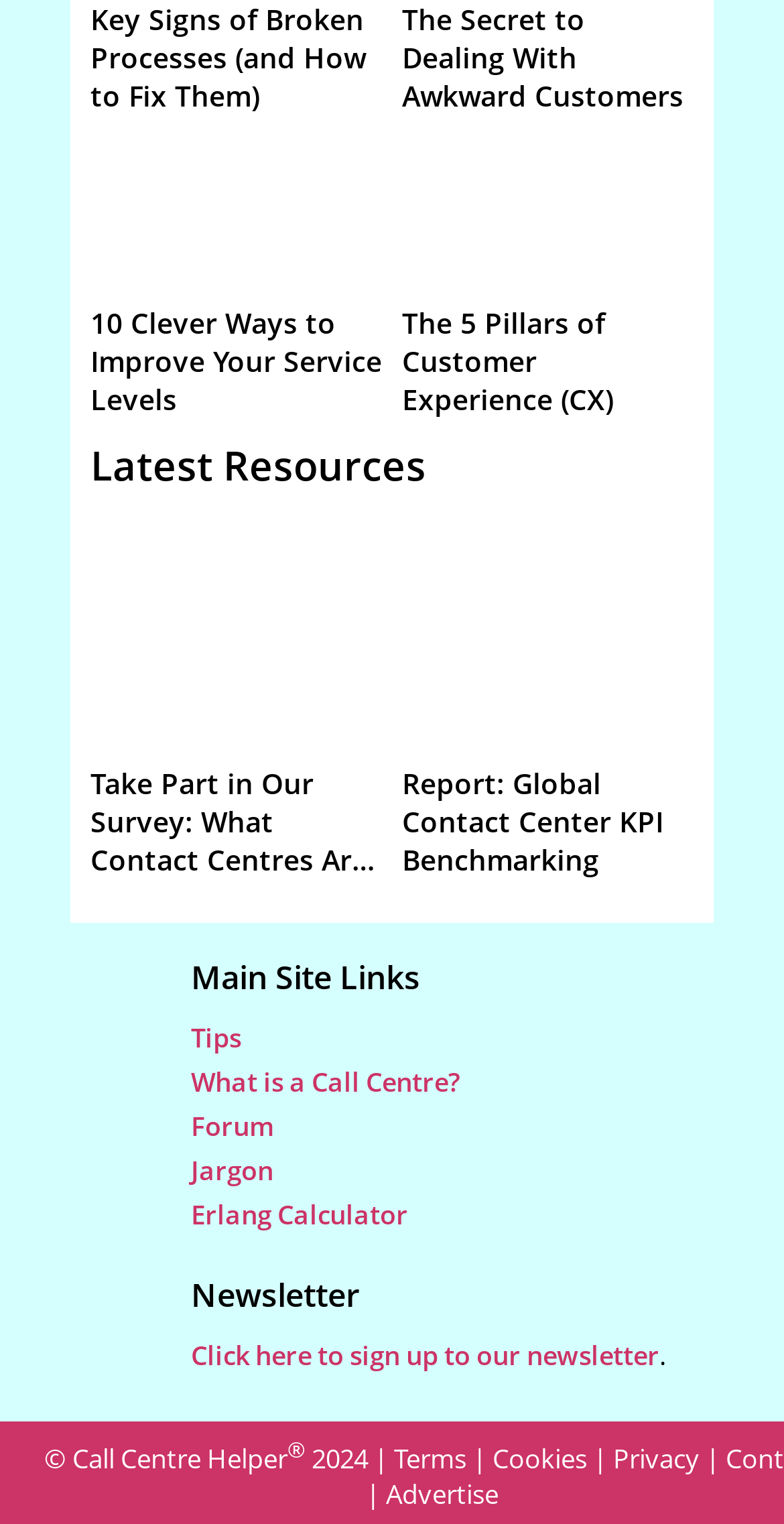Determine the bounding box coordinates for the UI element described. Format the coordinates as (top-left x, top-left y, bottom-right x, bottom-right y) and ensure all values are between 0 and 1. Element description: Forum

[0.244, 0.727, 0.349, 0.75]